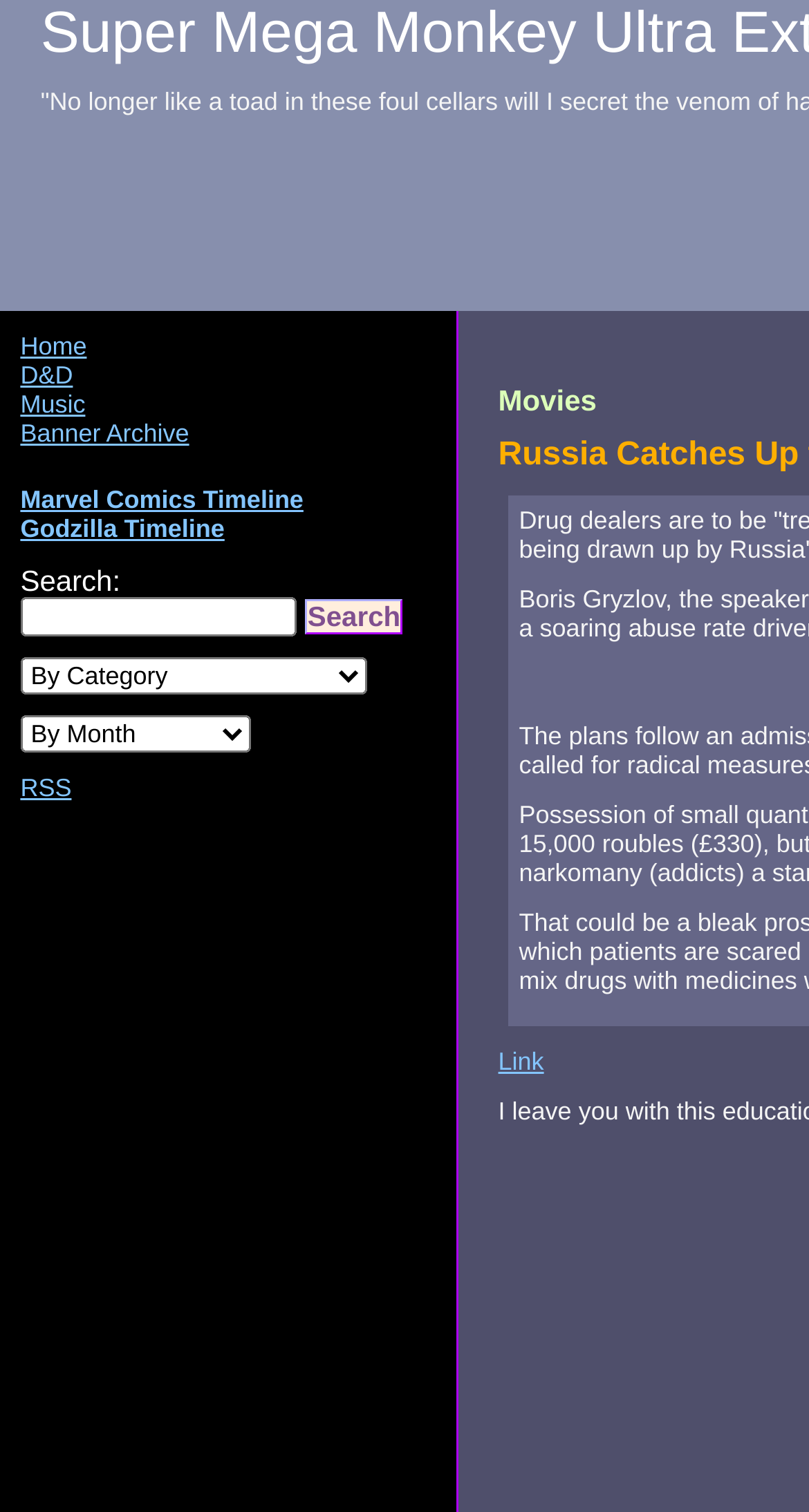Can you find the bounding box coordinates for the element that needs to be clicked to execute this instruction: "go to home page"? The coordinates should be given as four float numbers between 0 and 1, i.e., [left, top, right, bottom].

[0.025, 0.219, 0.107, 0.239]